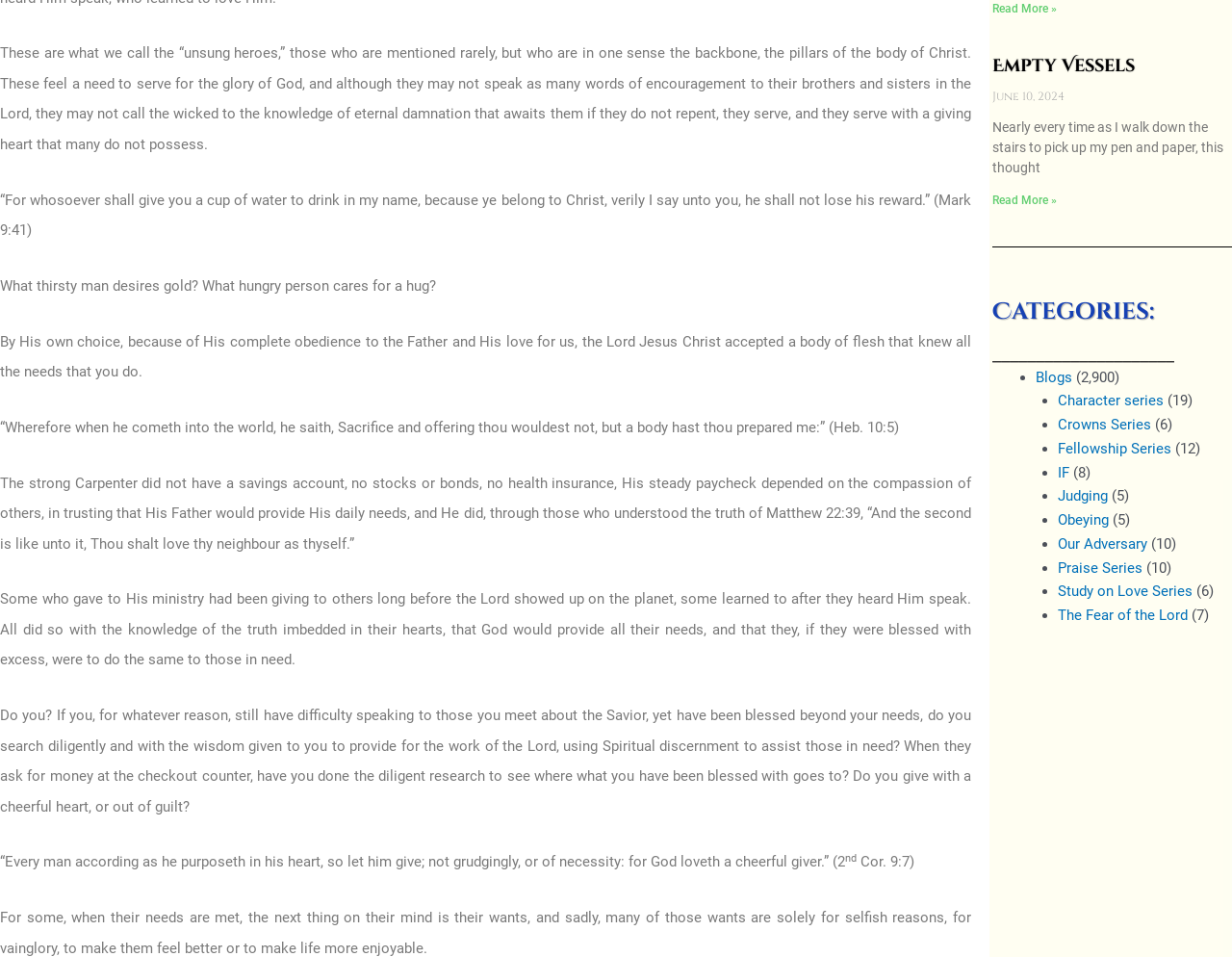Find the bounding box coordinates of the clickable region needed to perform the following instruction: "View Blogs". The coordinates should be provided as four float numbers between 0 and 1, i.e., [left, top, right, bottom].

[0.841, 0.385, 0.87, 0.403]